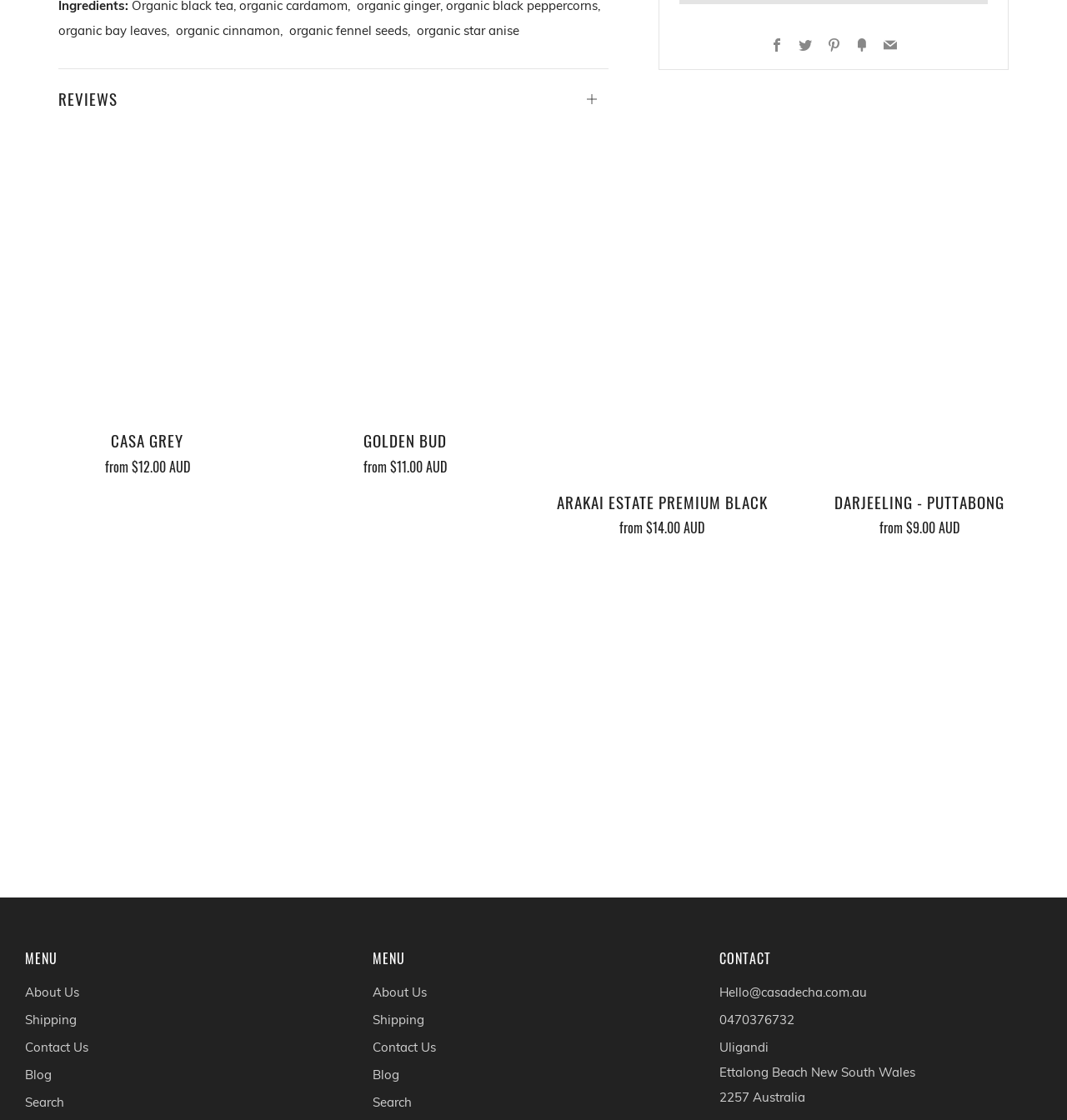Pinpoint the bounding box coordinates of the clickable element needed to complete the instruction: "Subscribe to newsletter". The coordinates should be provided as four float numbers between 0 and 1: [left, top, right, bottom].

[0.594, 0.689, 0.781, 0.725]